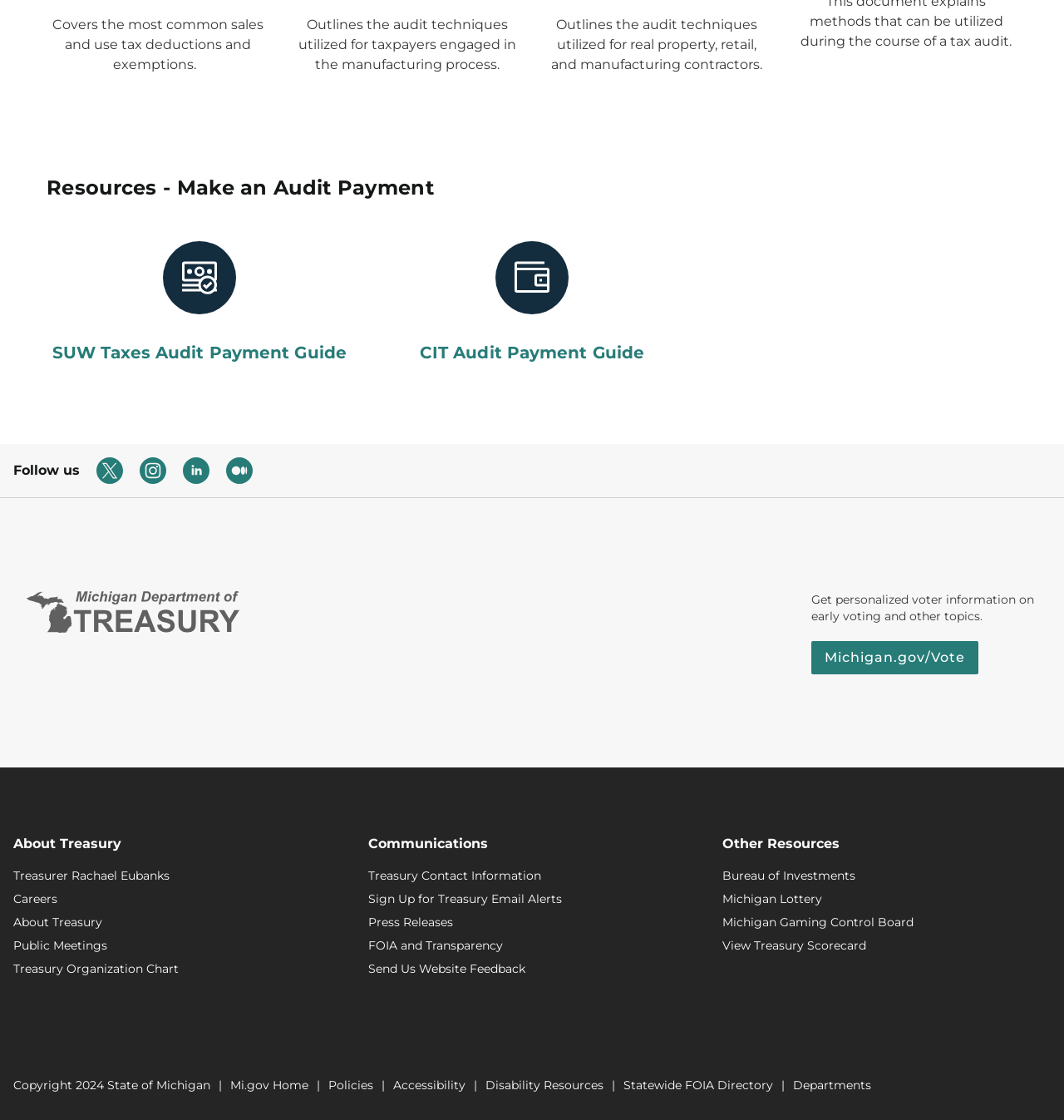Identify the bounding box coordinates of the area that should be clicked in order to complete the given instruction: "Follow us on Twitter". The bounding box coordinates should be four float numbers between 0 and 1, i.e., [left, top, right, bottom].

[0.091, 0.408, 0.116, 0.432]